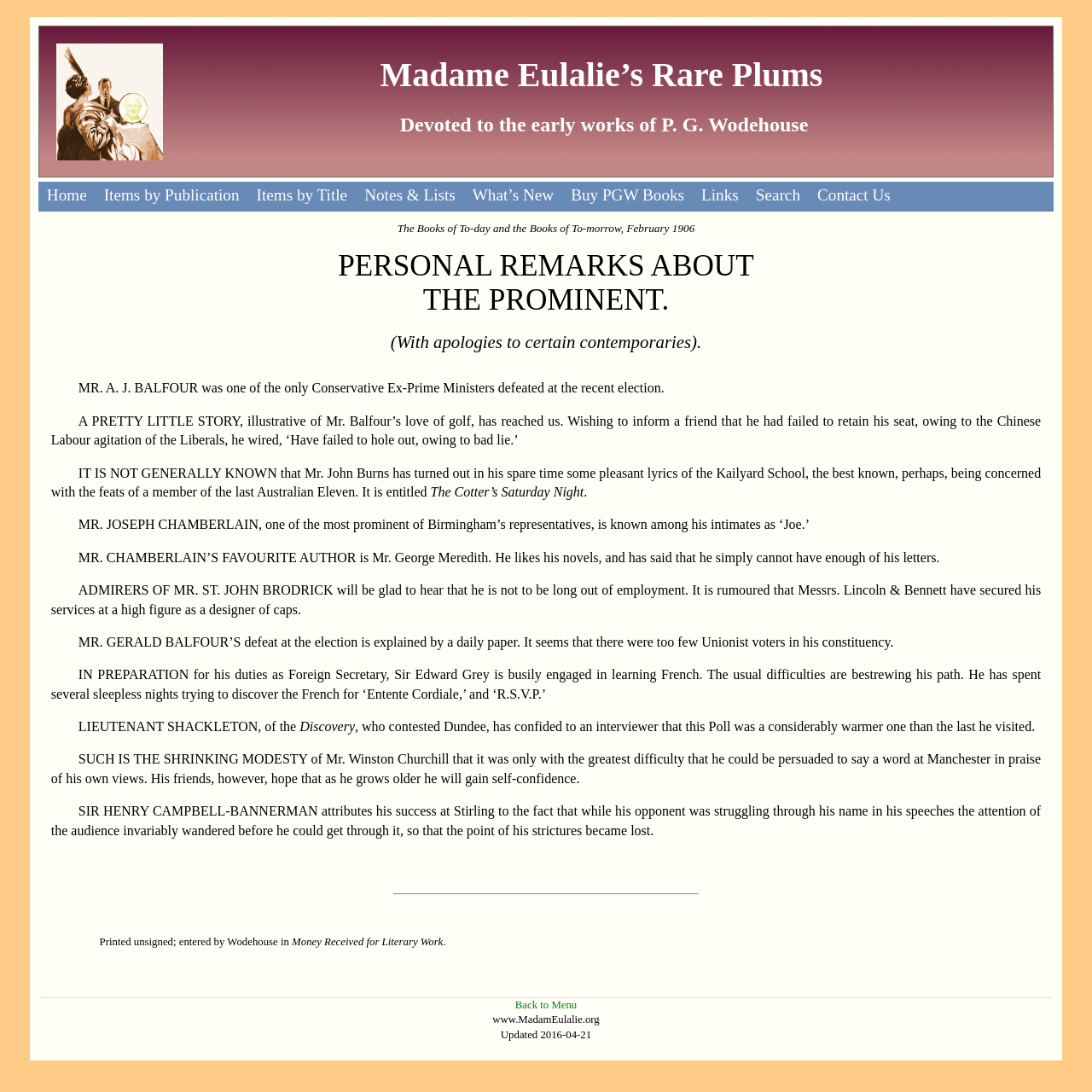Write an extensive caption that covers every aspect of the webpage.

The webpage is dedicated to Madame Eulalie's Rare Plums, a collection of writings by P.G. Wodehouse. At the top of the page, there is a title "Madame Eulalie's Rare Plums" followed by a subtitle "Devoted to the early works of P. G. Wodehouse". 

Below the title, there is a navigation menu consisting of 9 links: "Home", "Items by Publication", "Items by Title", "Notes & Lists", "What's New", "Buy PGW Books", "Links", "Search", and "Contact Us". These links are aligned horizontally and take up a significant portion of the top section of the page.

The main content of the page is divided into several sections, each with a heading. The first section is titled "The Books of To-day and the Books of To-morrow, February 1906" and contains a series of short paragraphs about prominent individuals, including A.J. Balfour, John Burns, Joseph Chamberlain, and others. Each paragraph provides a brief anecdote or humorous remark about the person.

The paragraphs are arranged vertically, with each one below the previous one. There are 12 paragraphs in total, each with a different topic or person. The text is dense, with no images or breaks in between the paragraphs.

At the bottom of the page, there is a horizontal separator line, followed by a section with the title "Printed unsigned; entered by Wodehouse in" and a few lines of text about literary work. Below this section, there is a link "Back to Menu" and the website's URL "www.MadamEulalie.org" is displayed, along with the last updated date "2016-04-21".